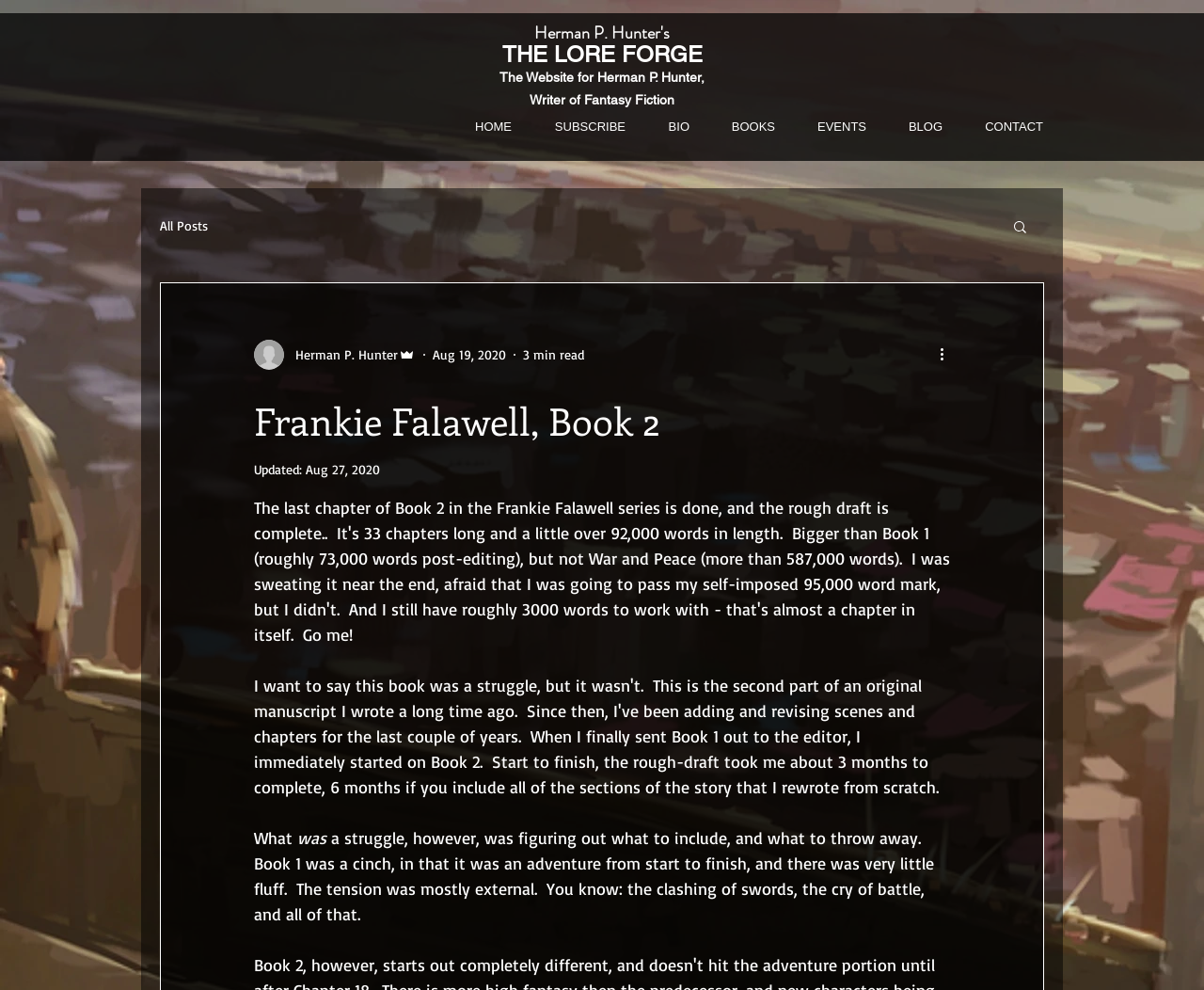Locate the bounding box coordinates of the element that needs to be clicked to carry out the instruction: "view all posts". The coordinates should be given as four float numbers ranging from 0 to 1, i.e., [left, top, right, bottom].

[0.133, 0.22, 0.173, 0.236]